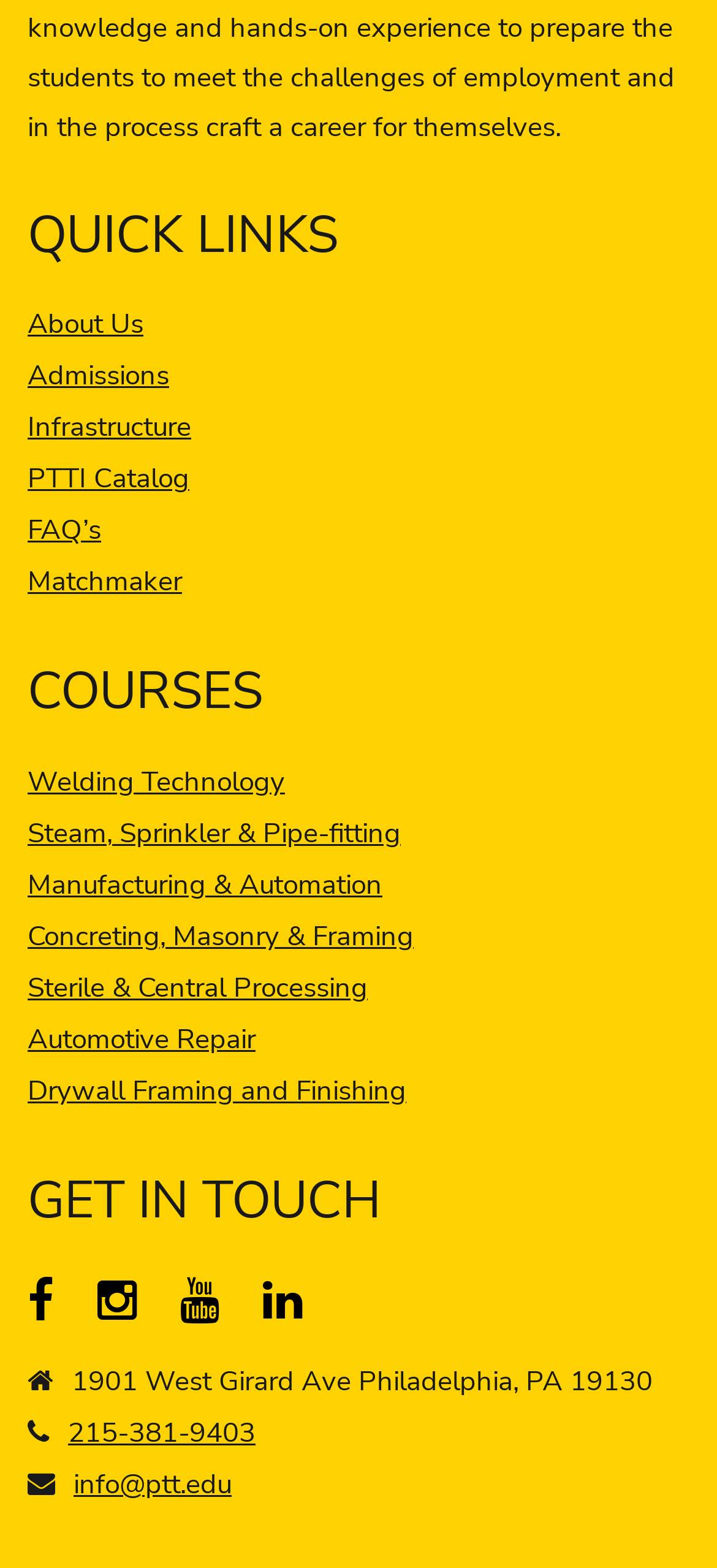Specify the bounding box coordinates of the element's region that should be clicked to achieve the following instruction: "Get directions to 1901 West Girard Ave Philadelphia, PA 19130". The bounding box coordinates consist of four float numbers between 0 and 1, in the format [left, top, right, bottom].

[0.1, 0.869, 0.91, 0.892]